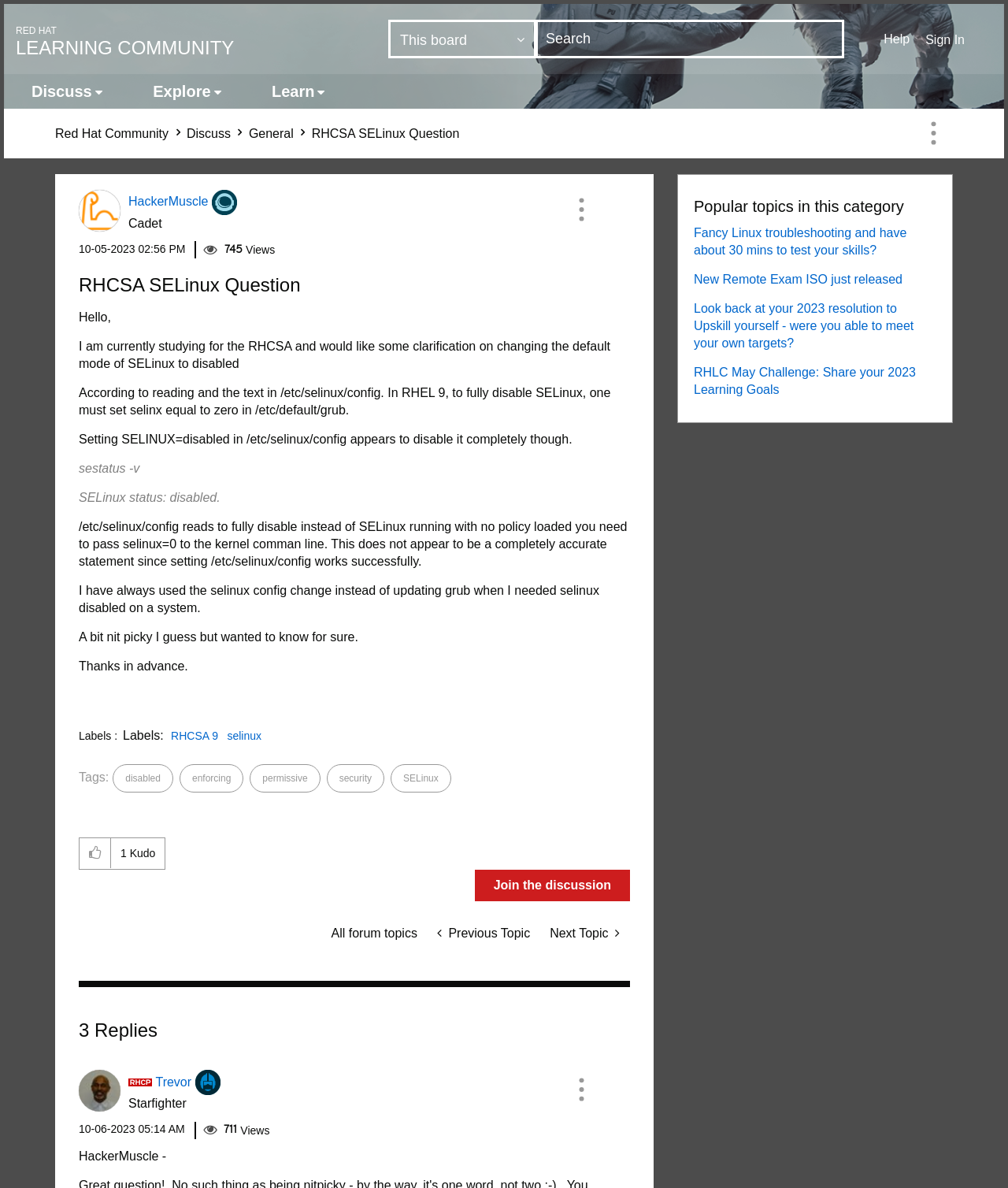What is the label of the post?
From the image, respond with a single word or phrase.

RHCSA 9